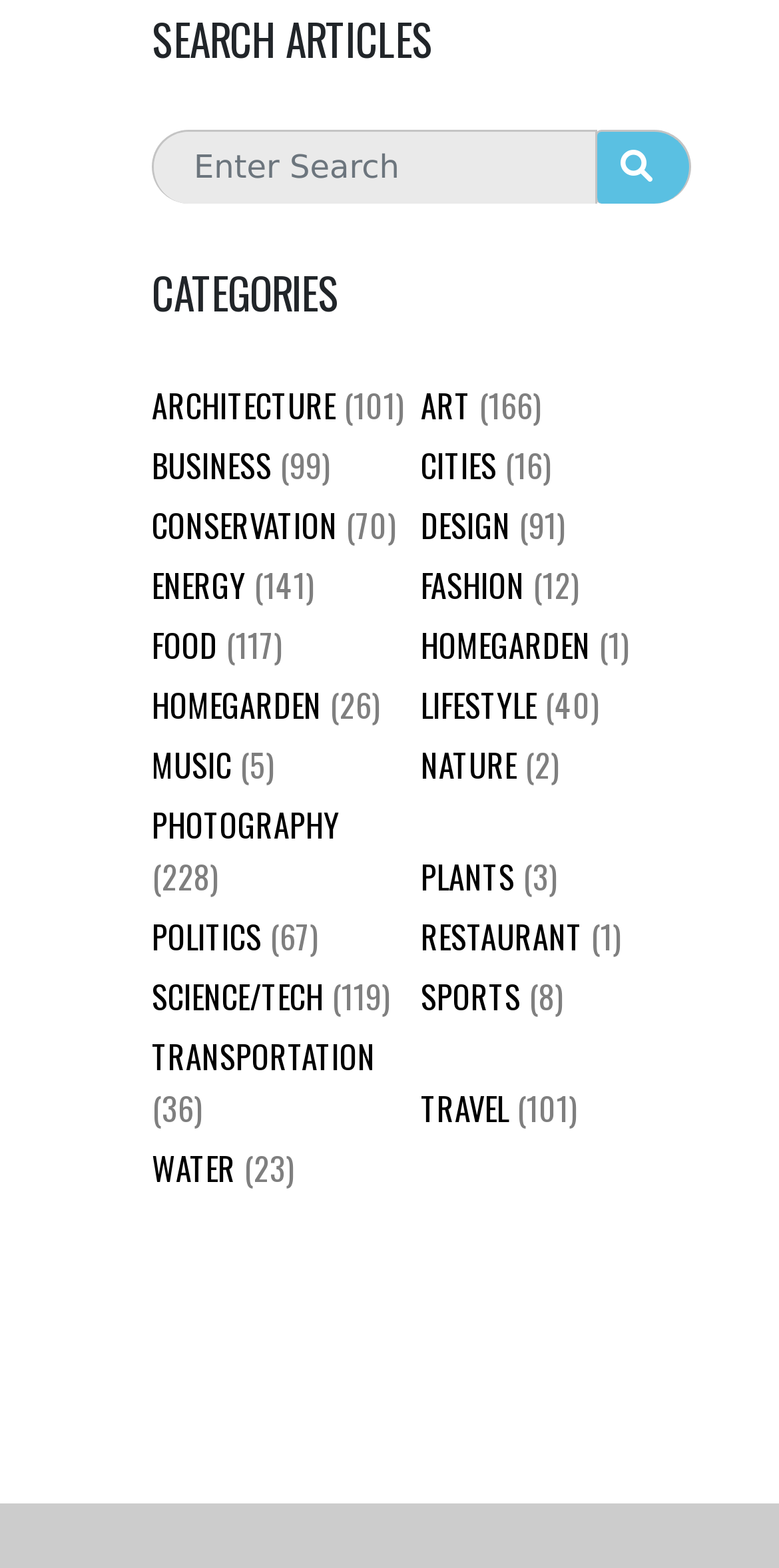Please locate the bounding box coordinates of the element that should be clicked to achieve the given instruction: "Click on the search button".

[0.763, 0.082, 0.887, 0.13]